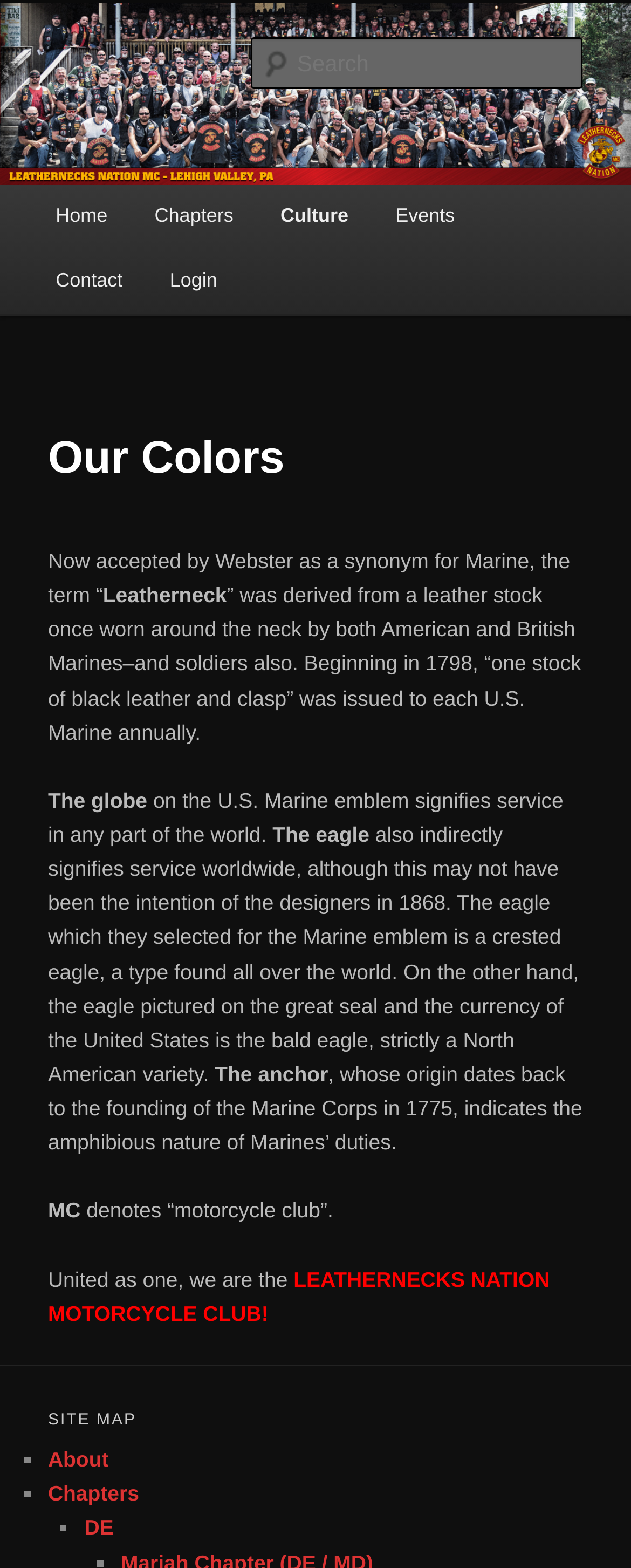What is the significance of the globe on the U.S. Marine emblem?
Please craft a detailed and exhaustive response to the question.

The significance of the globe on the U.S. Marine emblem is that it signifies service in any part of the world, as mentioned in the StaticText element 'The globe on the U.S. Marine emblem signifies service in any part of the world.' which is located in the main content area of the webpage.